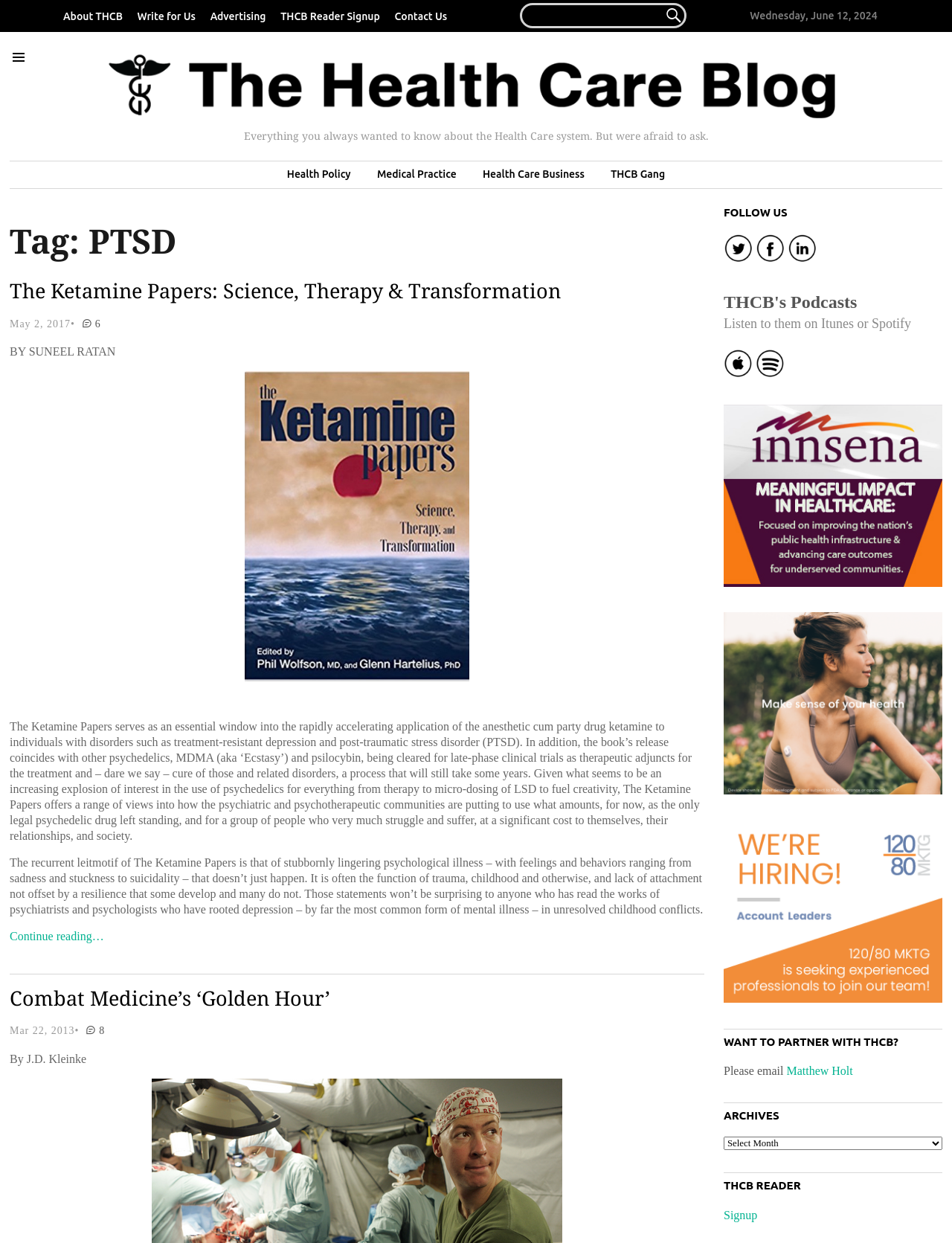What is the topic of the article below the heading 'Combat Medicine’s ‘Golden Hour’'?
Please answer the question with a detailed response using the information from the screenshot.

I found the topic by looking at the article section with the heading 'Combat Medicine’s ‘Golden Hour’' and then finding the tag element above it, which contains the text 'Tag: PTSD'.